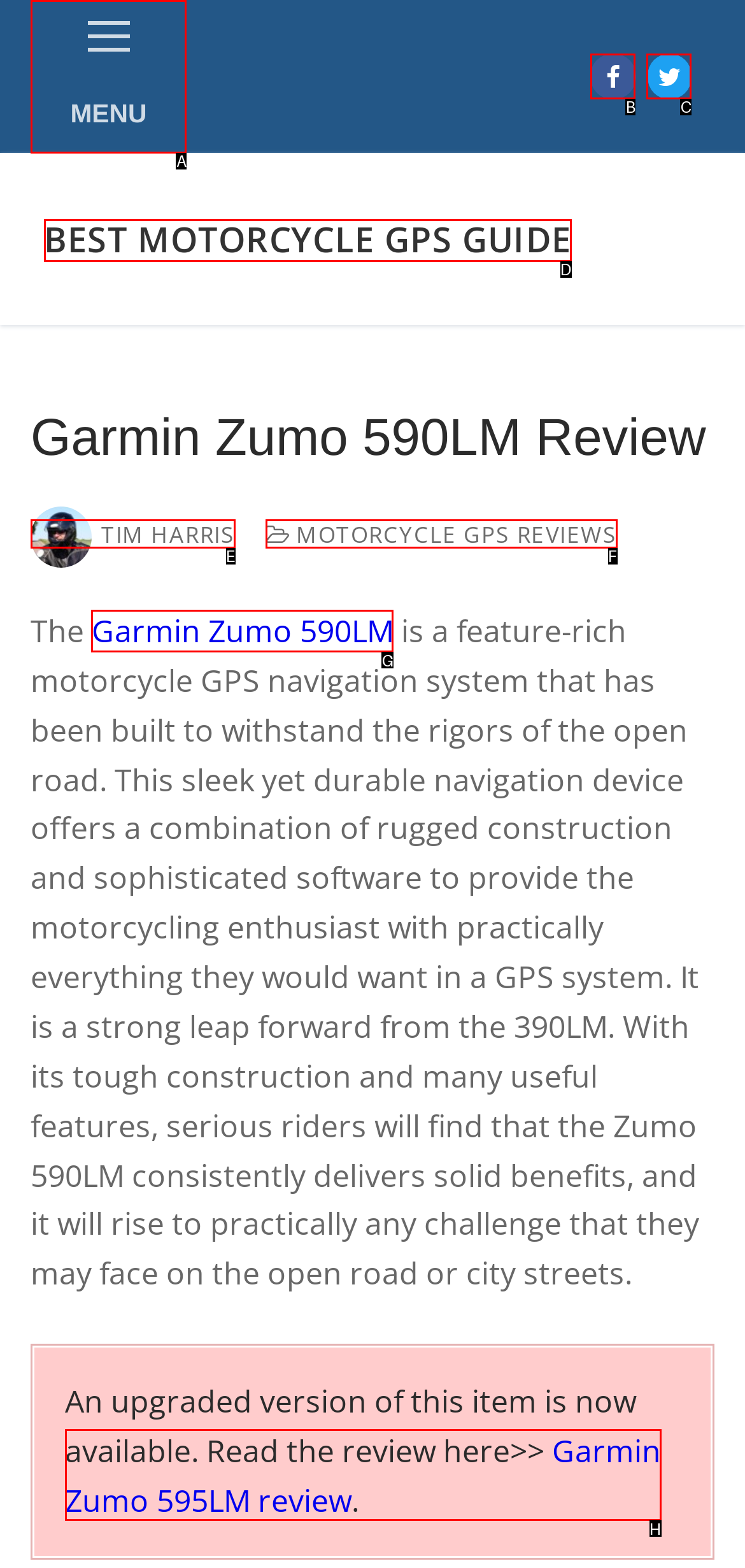From the options shown in the screenshot, tell me which lettered element I need to click to complete the task: Read the Garmin Zumo 590LM review.

G